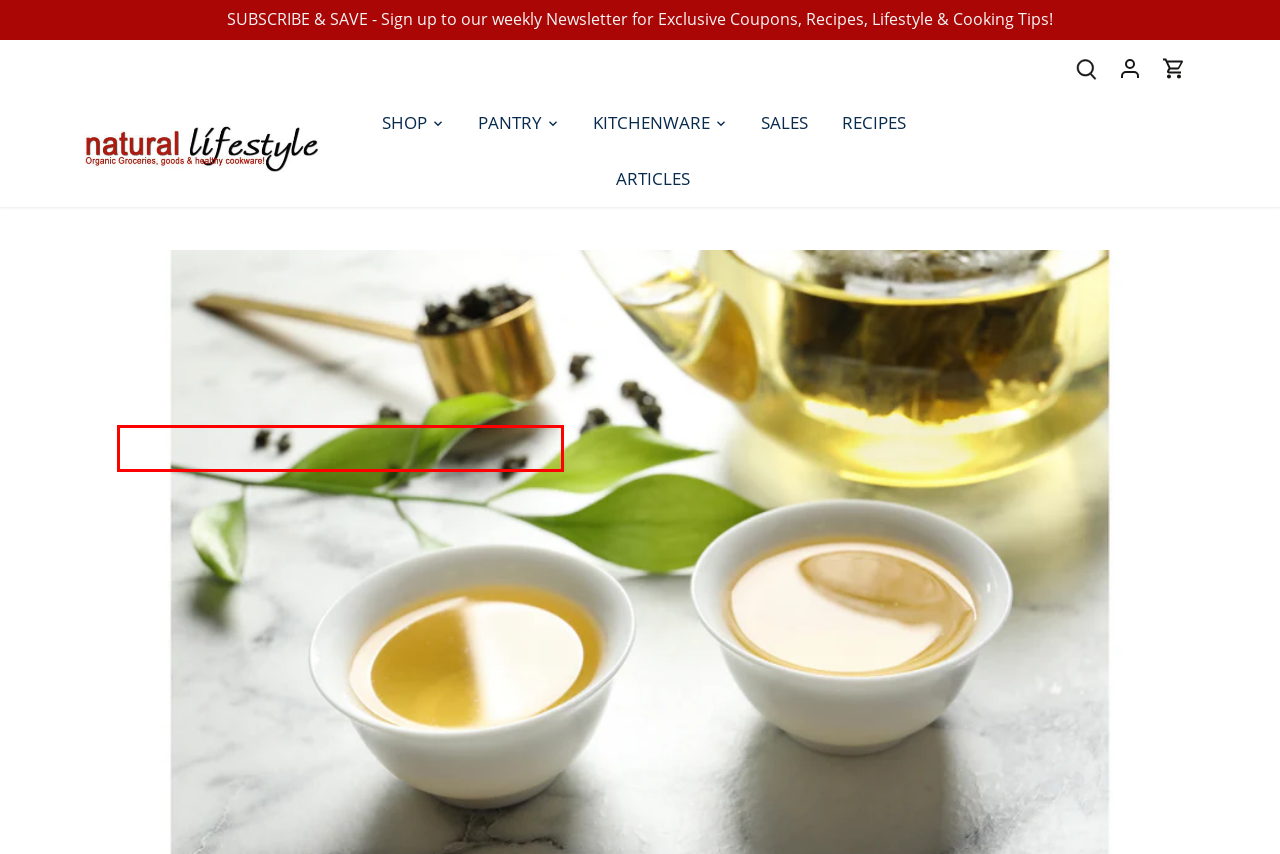Using the provided webpage screenshot, recognize the text content in the area marked by the red bounding box.

By signing up via text you agree to receive recurring automated marketing messages and shopping cart reminders at the phone number provided. Consent is not a condition of purchase. Reply STOP to unsubscribe. HELP for help. Msg frequency varies. Msg & Data rates may apply. View Privacy Policy & ToS.